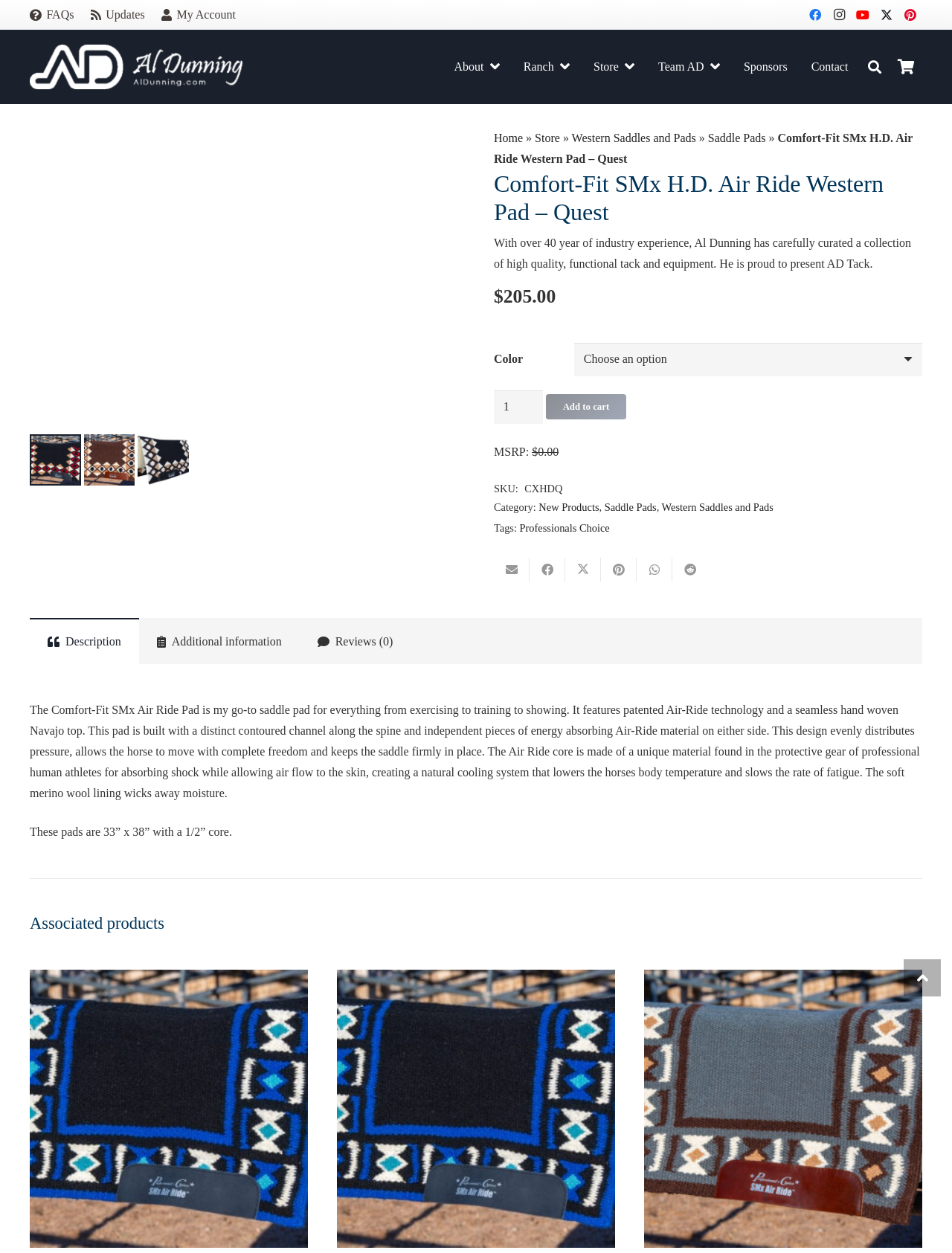Please find the bounding box coordinates of the element that you should click to achieve the following instruction: "Add to cart". The coordinates should be presented as four float numbers between 0 and 1: [left, top, right, bottom].

[0.573, 0.314, 0.658, 0.335]